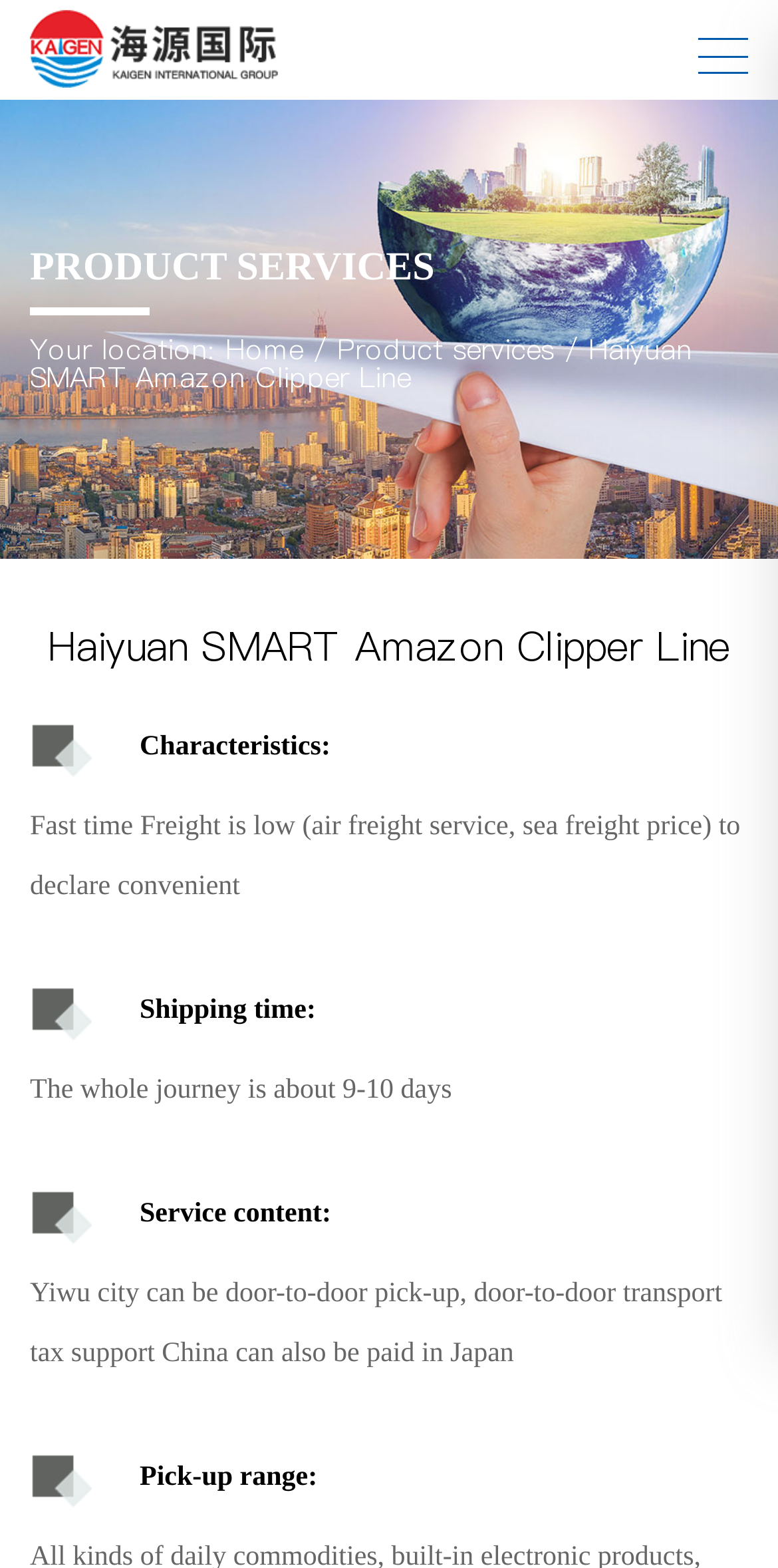Summarize the webpage in an elaborate manner.

The webpage is about Haiyuan SMART Amazon Clipper Line, an international freight forwarder that provides cargo tracking services. At the top left corner, there is a logo image. On the top right corner, there is a link. Below the logo, there is a large image that spans the entire width of the page.

The main content of the page is divided into sections, each with a heading. The first section is titled "PRODUCT SERVICES" and is located below the large image. The next section is titled "Haiyuan SMART Amazon Clipper Line" and is positioned below the "PRODUCT SERVICES" section.

The following sections are titled "Characteristics:", "Shipping time:", "Service content:", and "Pick-up range:". Each section contains a brief description in the form of static text. The "Characteristics:" section describes the service as having fast freight times and low prices. The "Shipping time:" section states that the whole journey takes around 9-10 days. The "Service content:" section mentions that the service includes door-to-door pick-up and transport tax support in China and Japan. The "Pick-up range:" section is located at the bottom of the page.

Overall, the webpage provides an overview of the services offered by Haiyuan SMART Amazon Clipper Line, including its characteristics, shipping times, service content, and pick-up range.